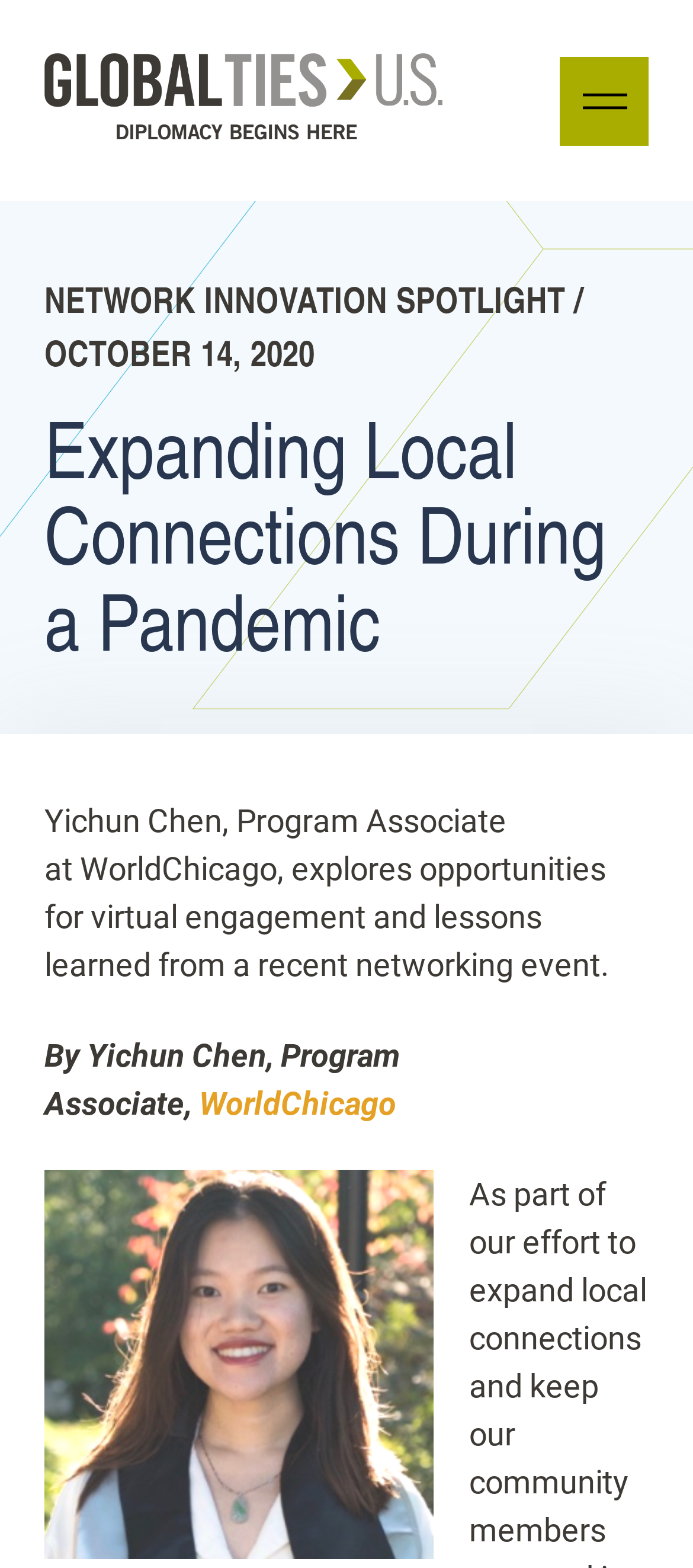Locate the bounding box of the UI element described in the following text: "title="Logo Home Link"".

[0.064, 0.073, 0.639, 0.096]